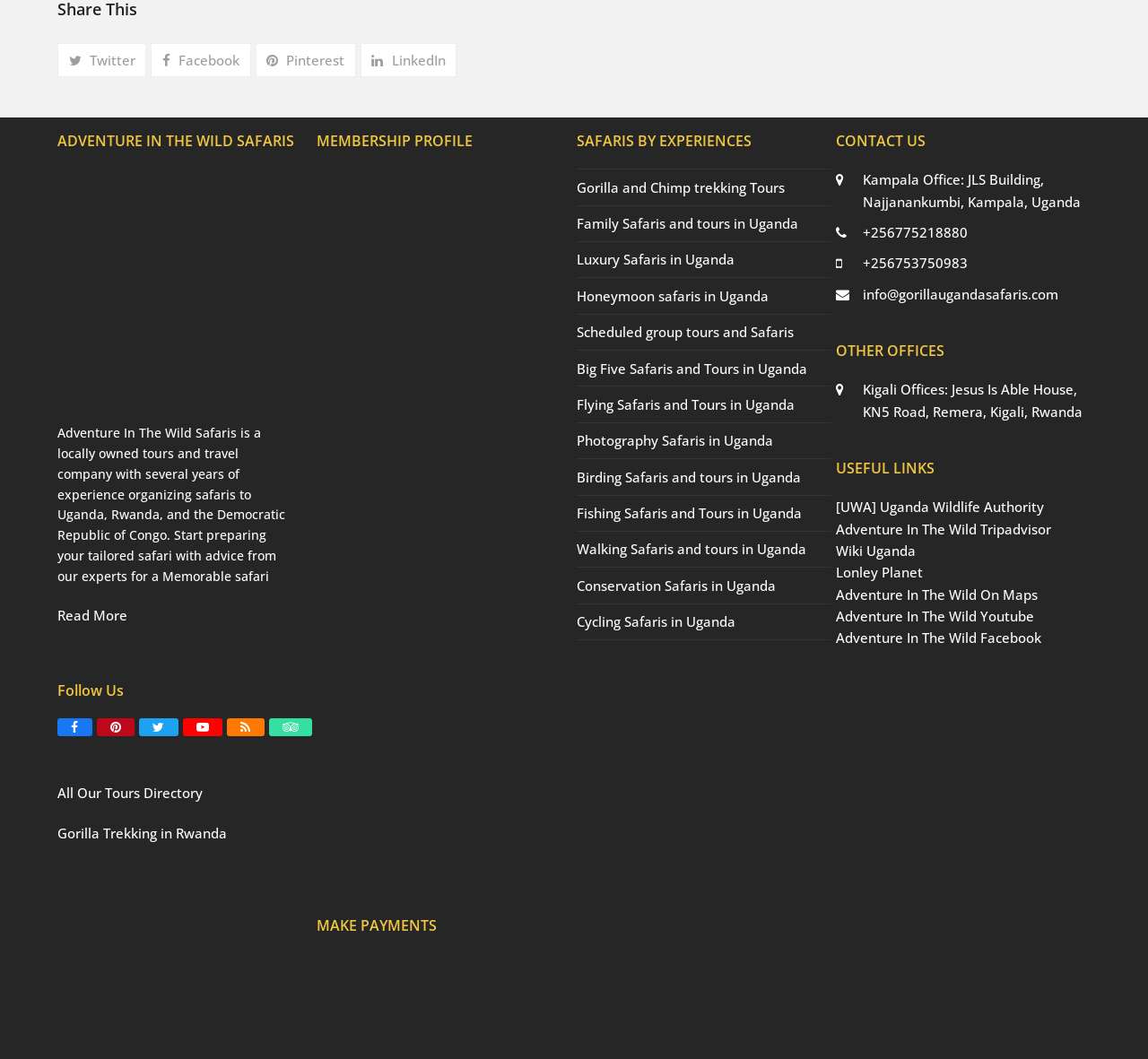Please pinpoint the bounding box coordinates for the region I should click to adhere to this instruction: "Explore Gorilla Trekking in Rwanda".

[0.05, 0.778, 0.198, 0.795]